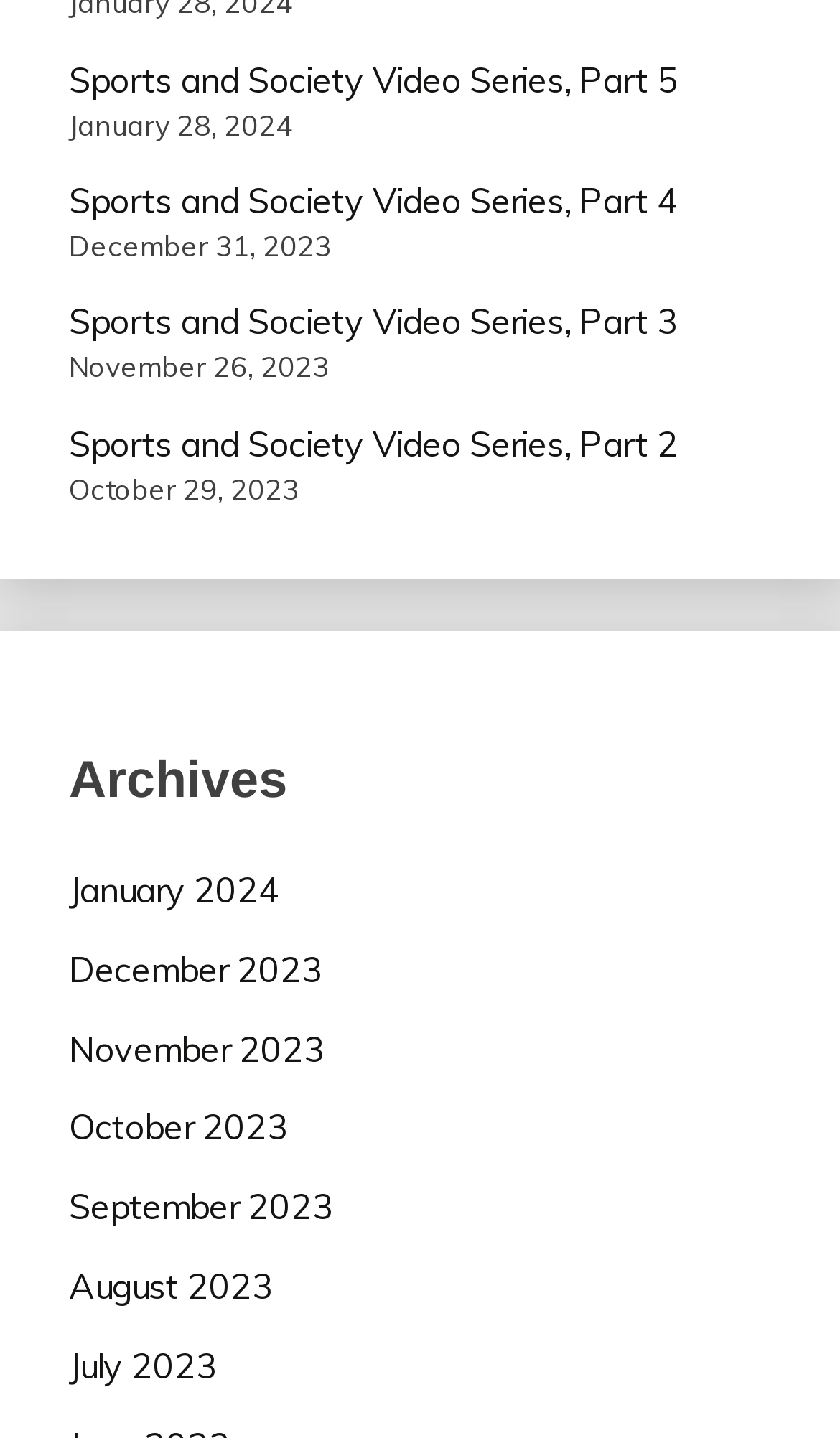Please provide a brief answer to the question using only one word or phrase: 
What is the date associated with the video part 3?

November 26, 2023